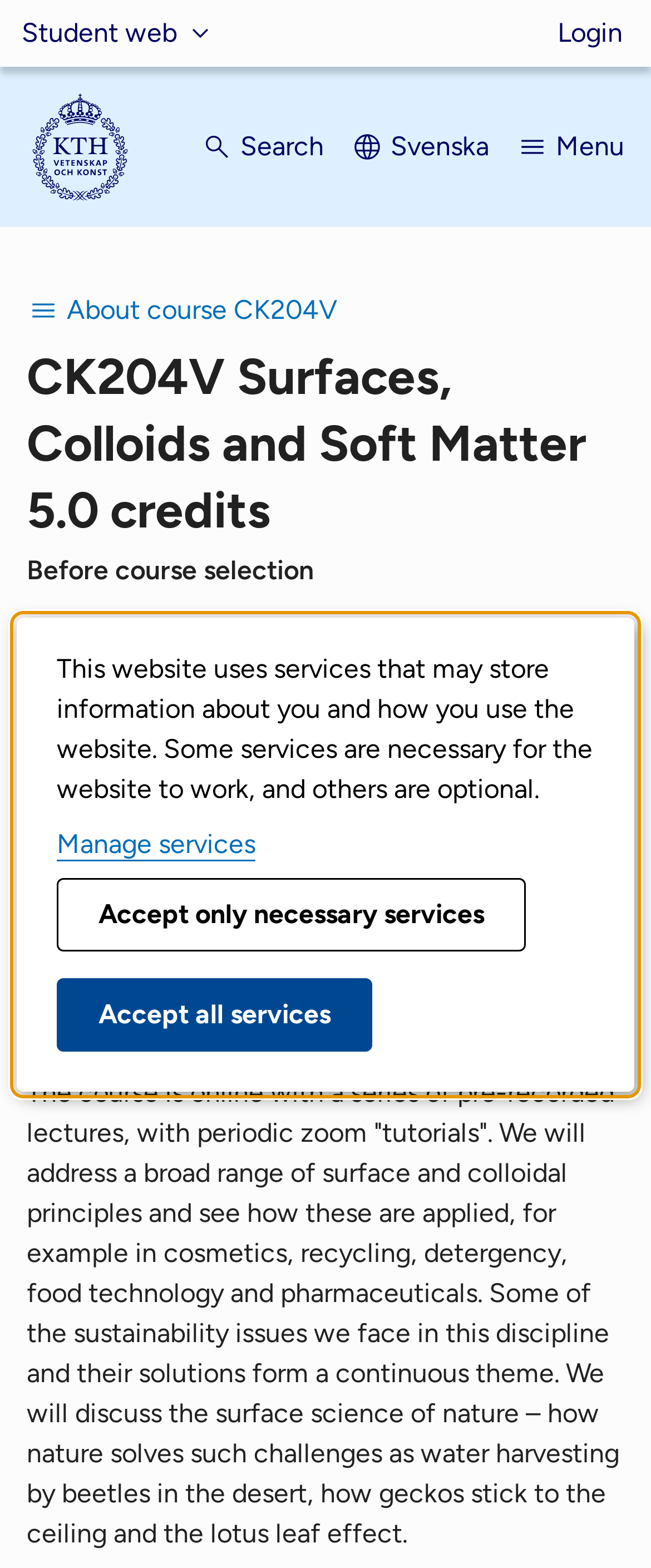Find the bounding box coordinates for the HTML element described in this sentence: "Accept only necessary services". Provide the coordinates as four float numbers between 0 and 1, in the format [left, top, right, bottom].

[0.087, 0.56, 0.808, 0.607]